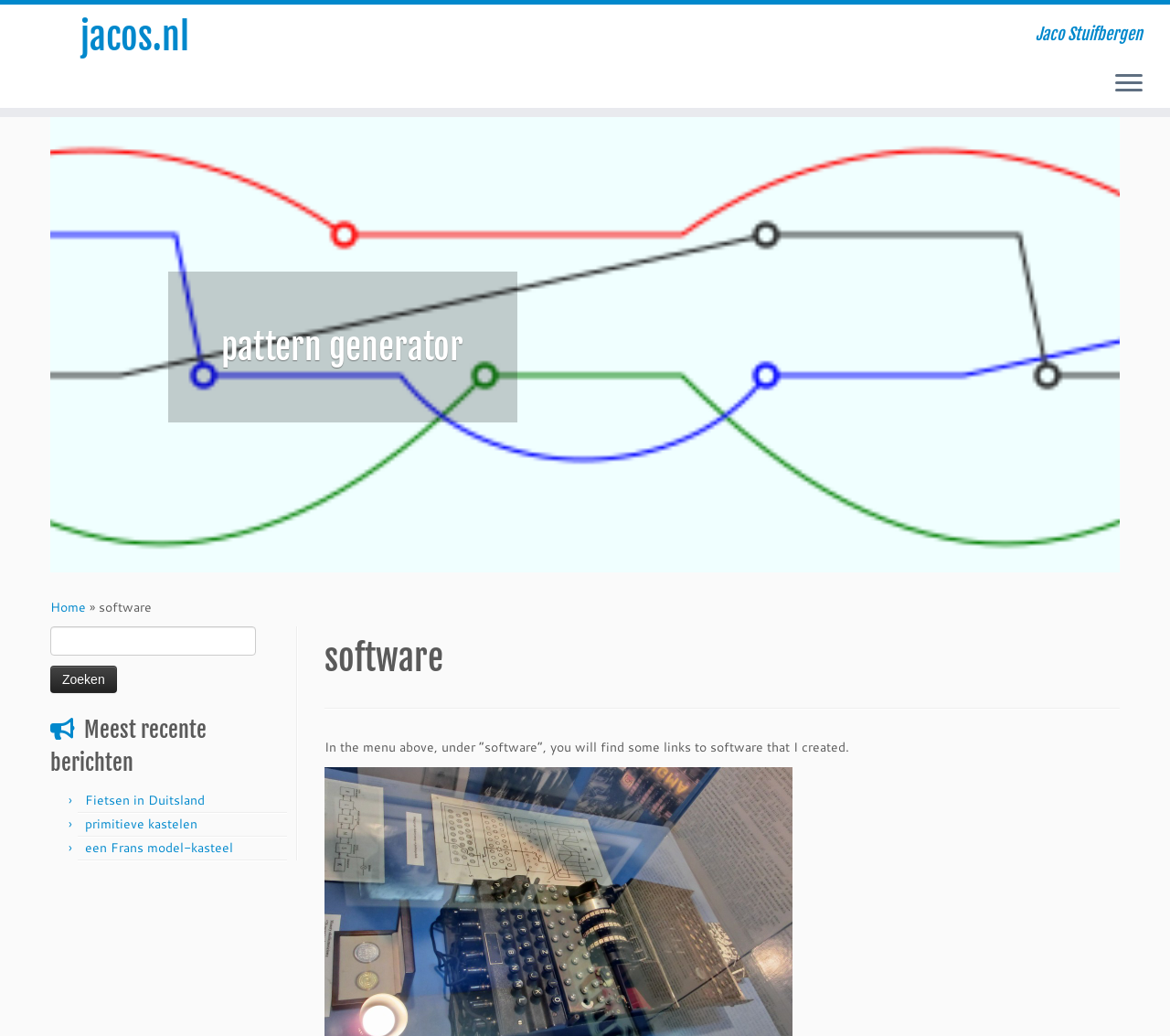Provide the bounding box coordinates of the HTML element described by the text: "primitieve kastelen". The coordinates should be in the format [left, top, right, bottom] with values between 0 and 1.

[0.073, 0.786, 0.169, 0.804]